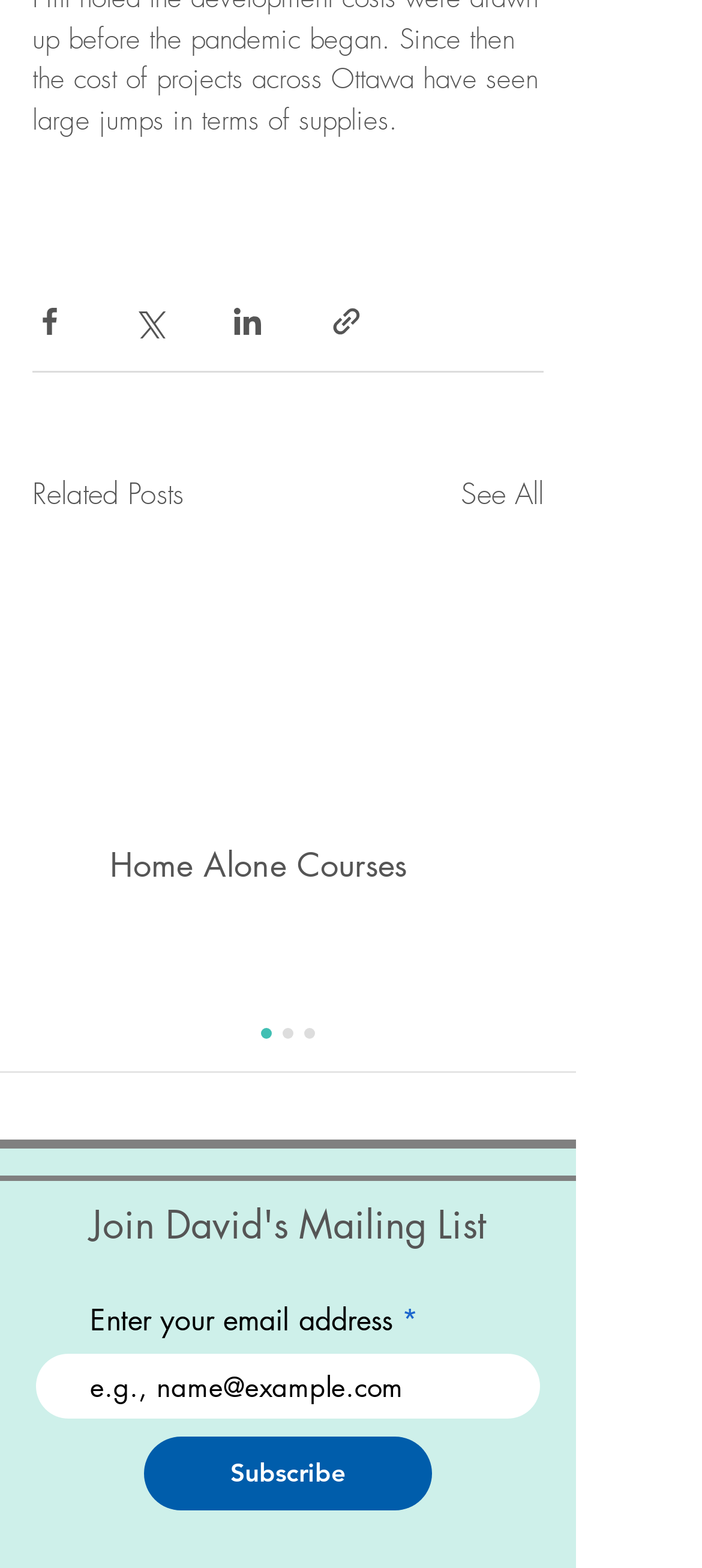Determine the bounding box coordinates of the clickable area required to perform the following instruction: "Share via Facebook". The coordinates should be represented as four float numbers between 0 and 1: [left, top, right, bottom].

[0.046, 0.194, 0.095, 0.216]